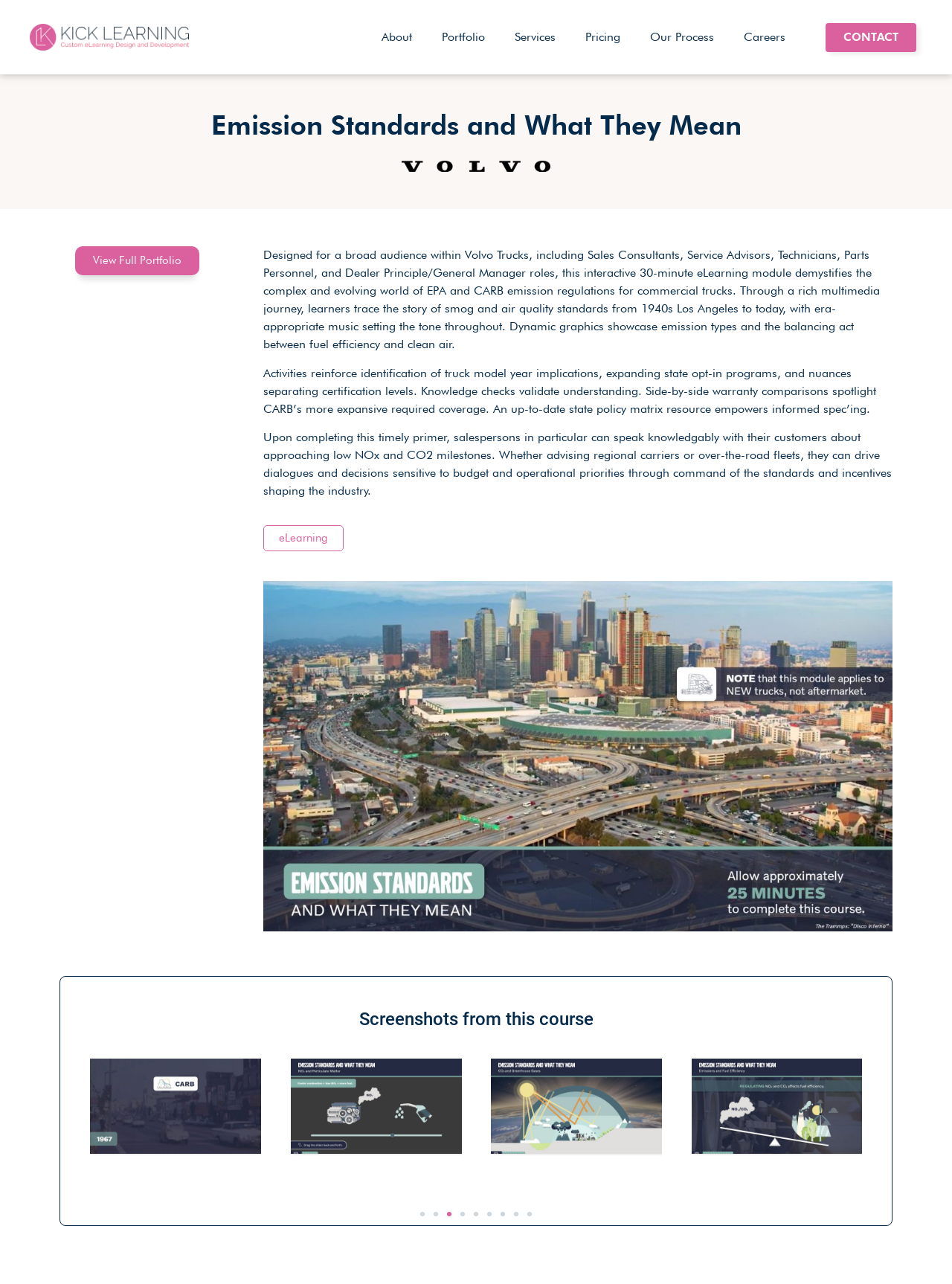Locate the bounding box coordinates of the area to click to fulfill this instruction: "Go to the 'Portfolio' page". The bounding box should be presented as four float numbers between 0 and 1, in the order [left, top, right, bottom].

[0.448, 0.016, 0.525, 0.042]